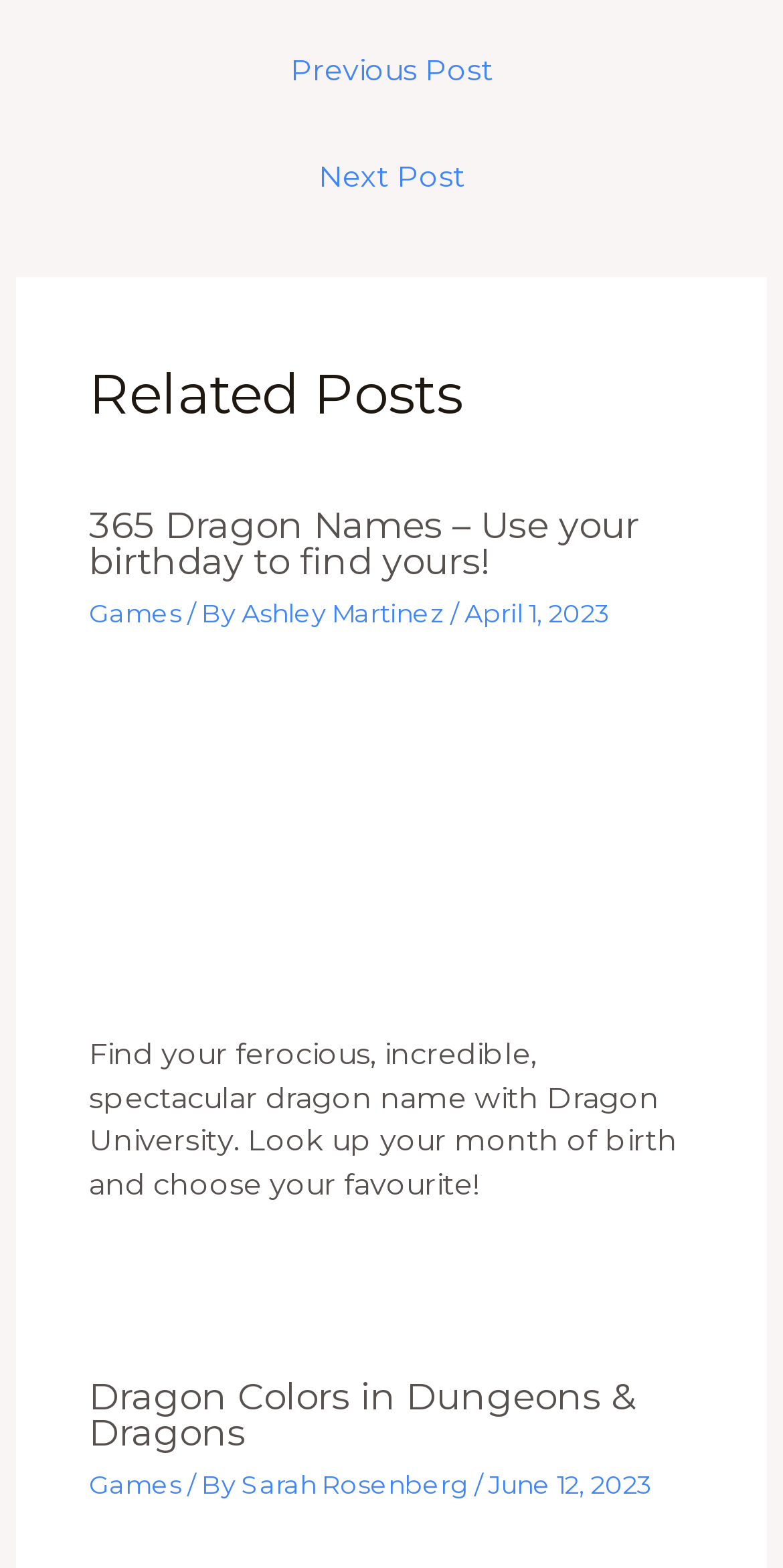Determine the bounding box coordinates for the region that must be clicked to execute the following instruction: "Click on the 'Previous Post' link".

[0.044, 0.026, 0.956, 0.07]